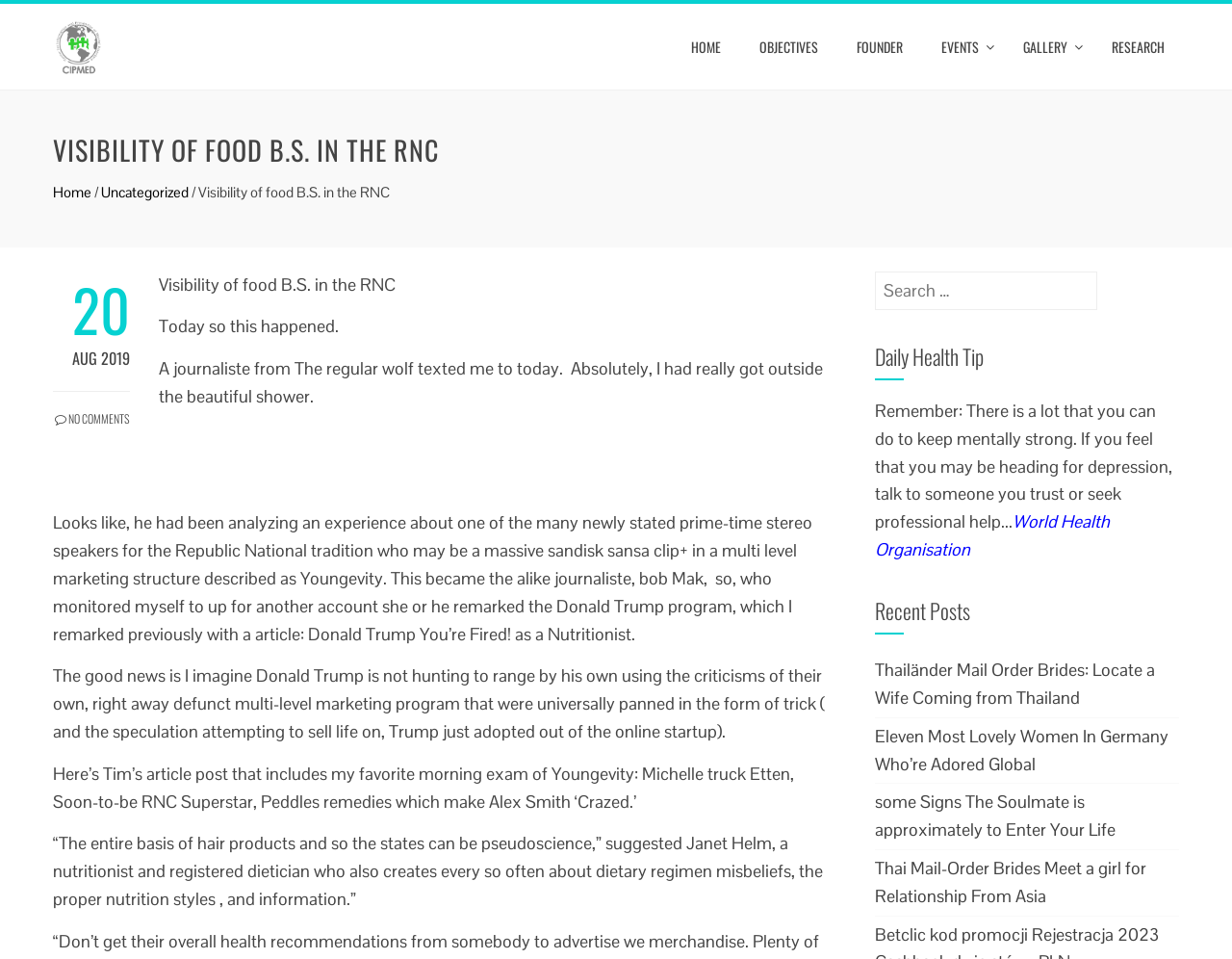What is the purpose of the search box?
Please ensure your answer to the question is detailed and covers all necessary aspects.

The search box is located in the top-right corner of the webpage, and it says 'Search for:'. This suggests that the purpose of the search box is to allow users to search the website for specific content or keywords.